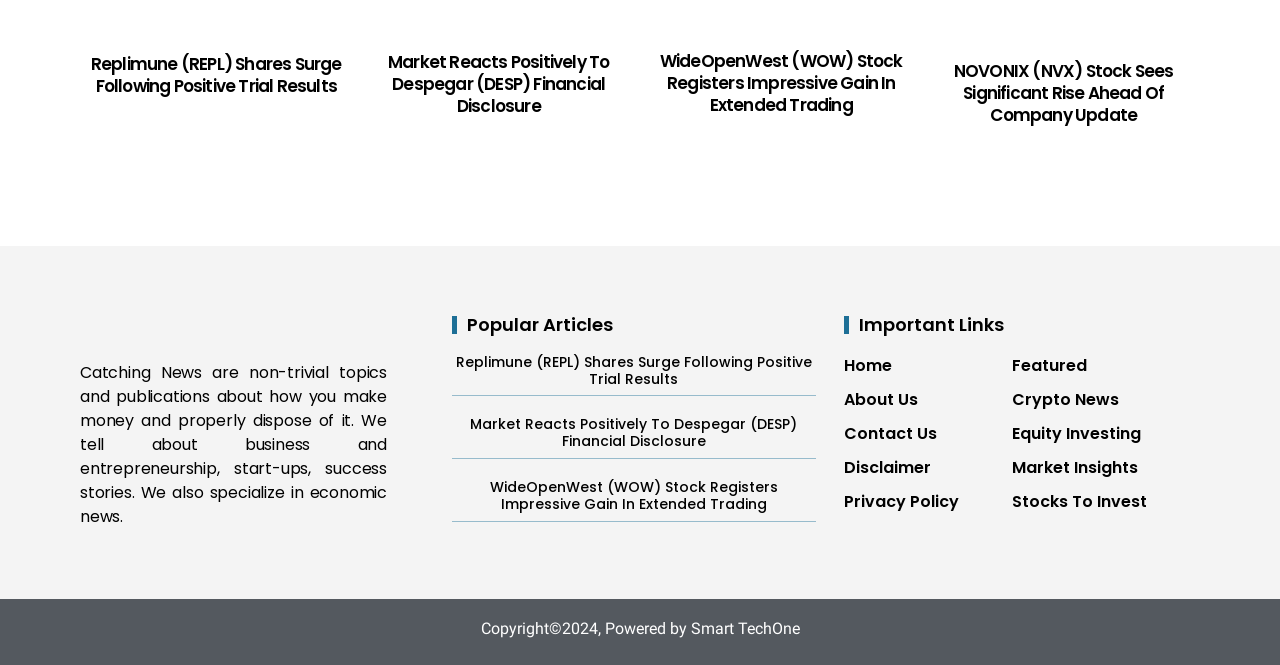What is the purpose of the 'Important Links' section?
Based on the screenshot, give a detailed explanation to answer the question.

The 'Important Links' section contains links to various pages such as 'Home', 'About Us', 'Contact Us', and others. This suggests that the purpose of this section is to provide navigation to different parts of the website, allowing users to easily access important pages.